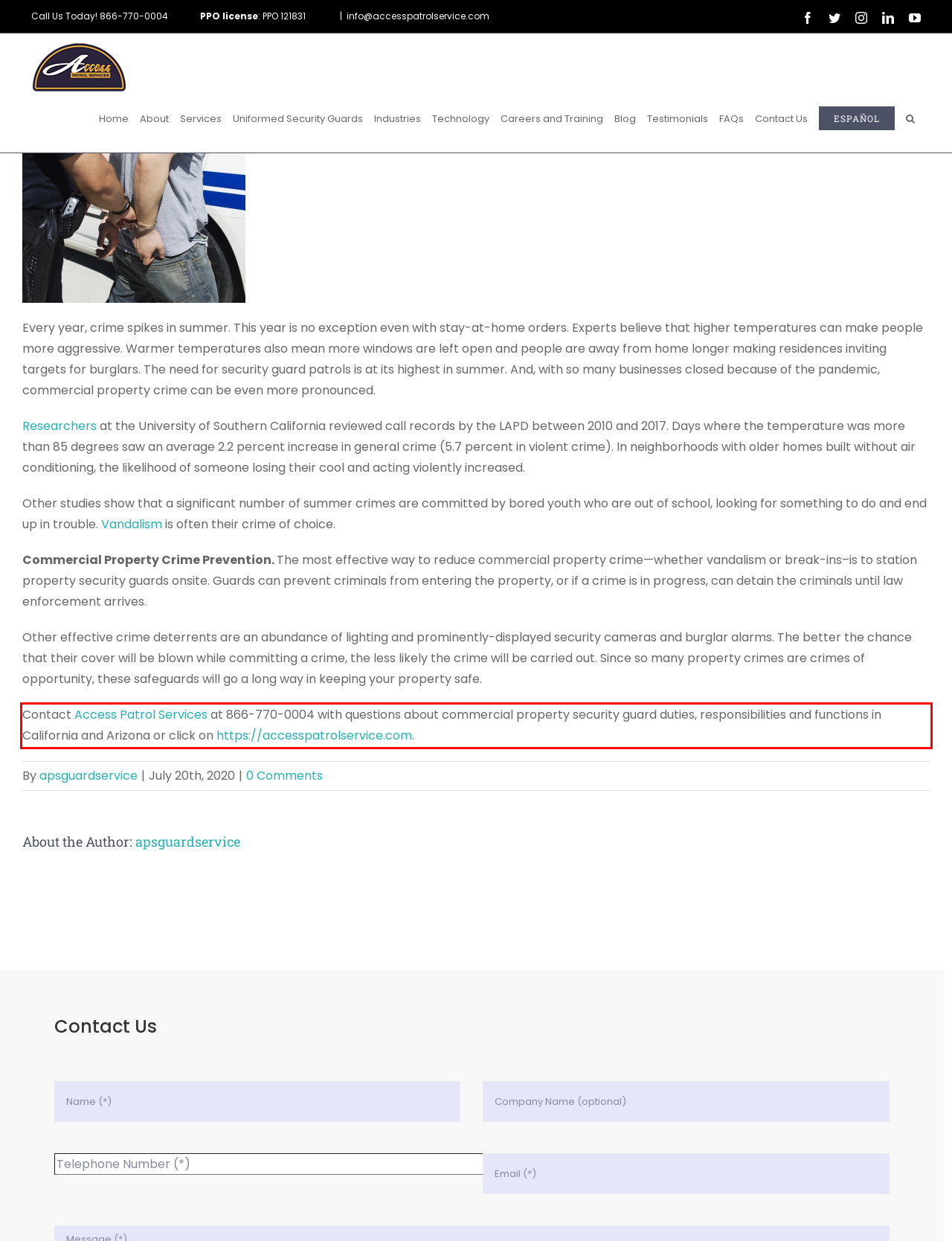Using the provided screenshot of a webpage, recognize and generate the text found within the red rectangle bounding box.

Contact Access Patrol Services at 866-770-0004 with questions about commercial property security guard duties, responsibilities and functions in California and Arizona or click on https://accesspatrolservice.com.